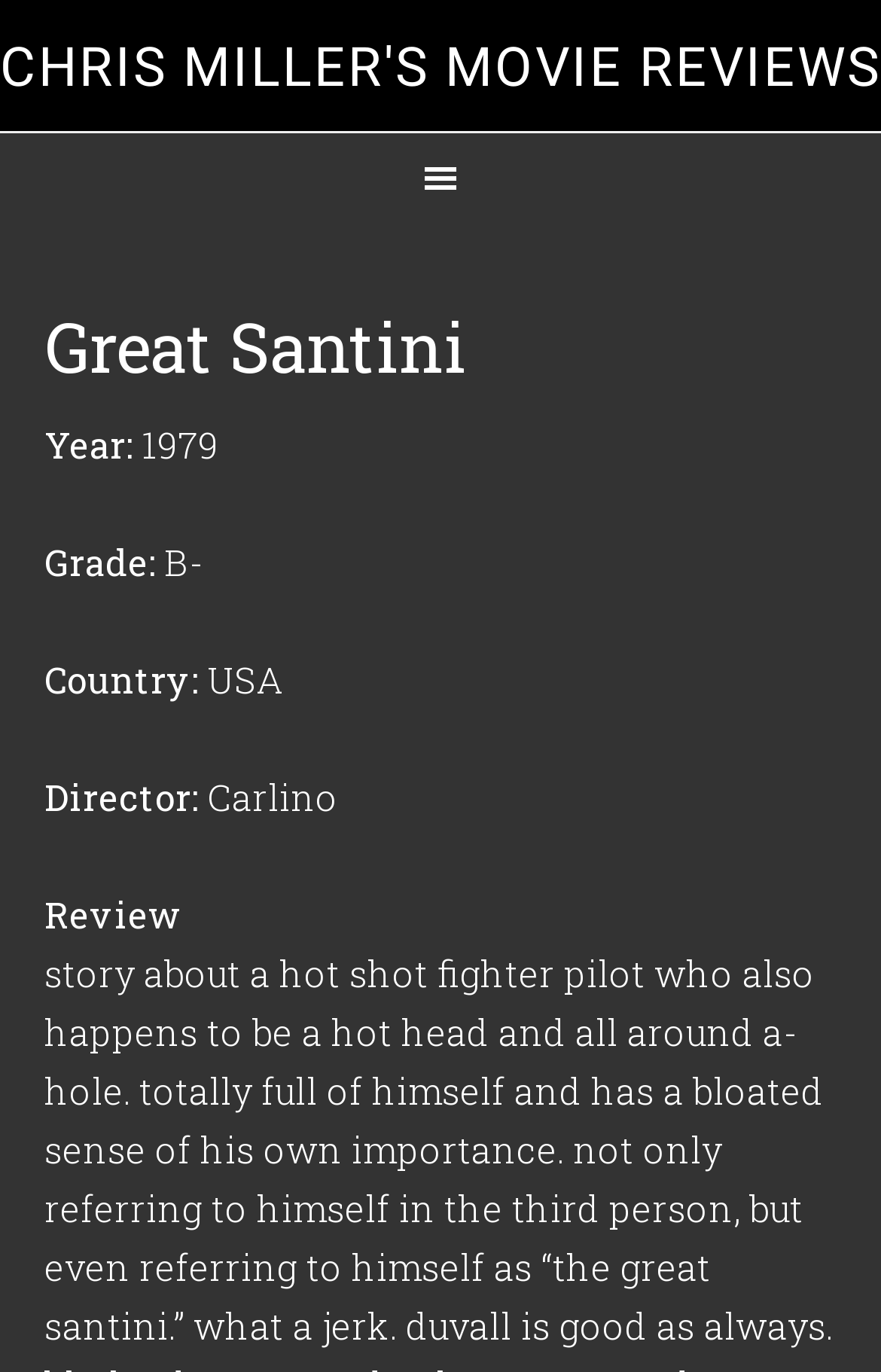Determine the bounding box coordinates of the UI element described by: "Great Santini".

[0.05, 0.221, 0.529, 0.285]